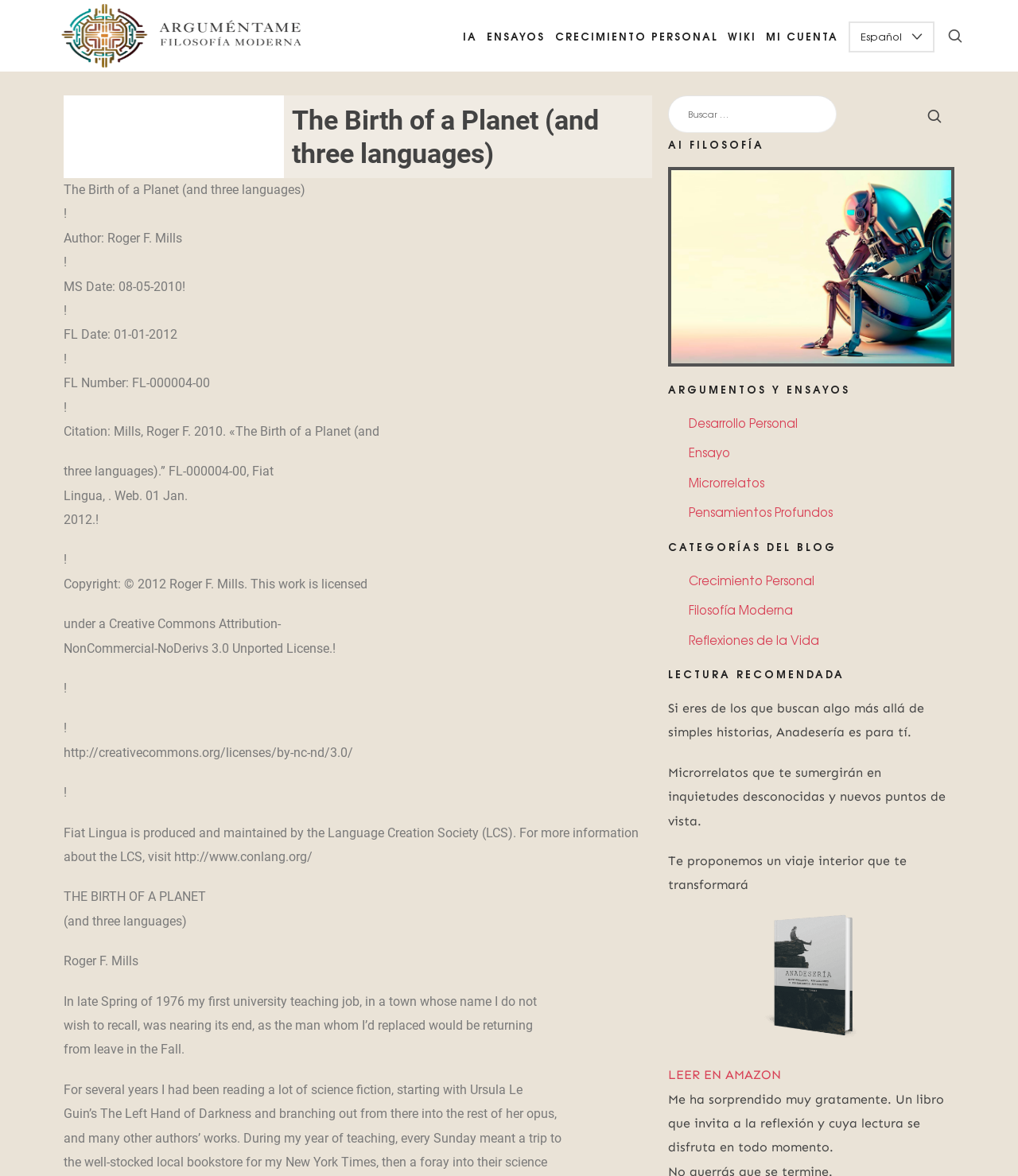What is the name of the book being discussed?
Based on the image content, provide your answer in one word or a short phrase.

The Birth of a Planet